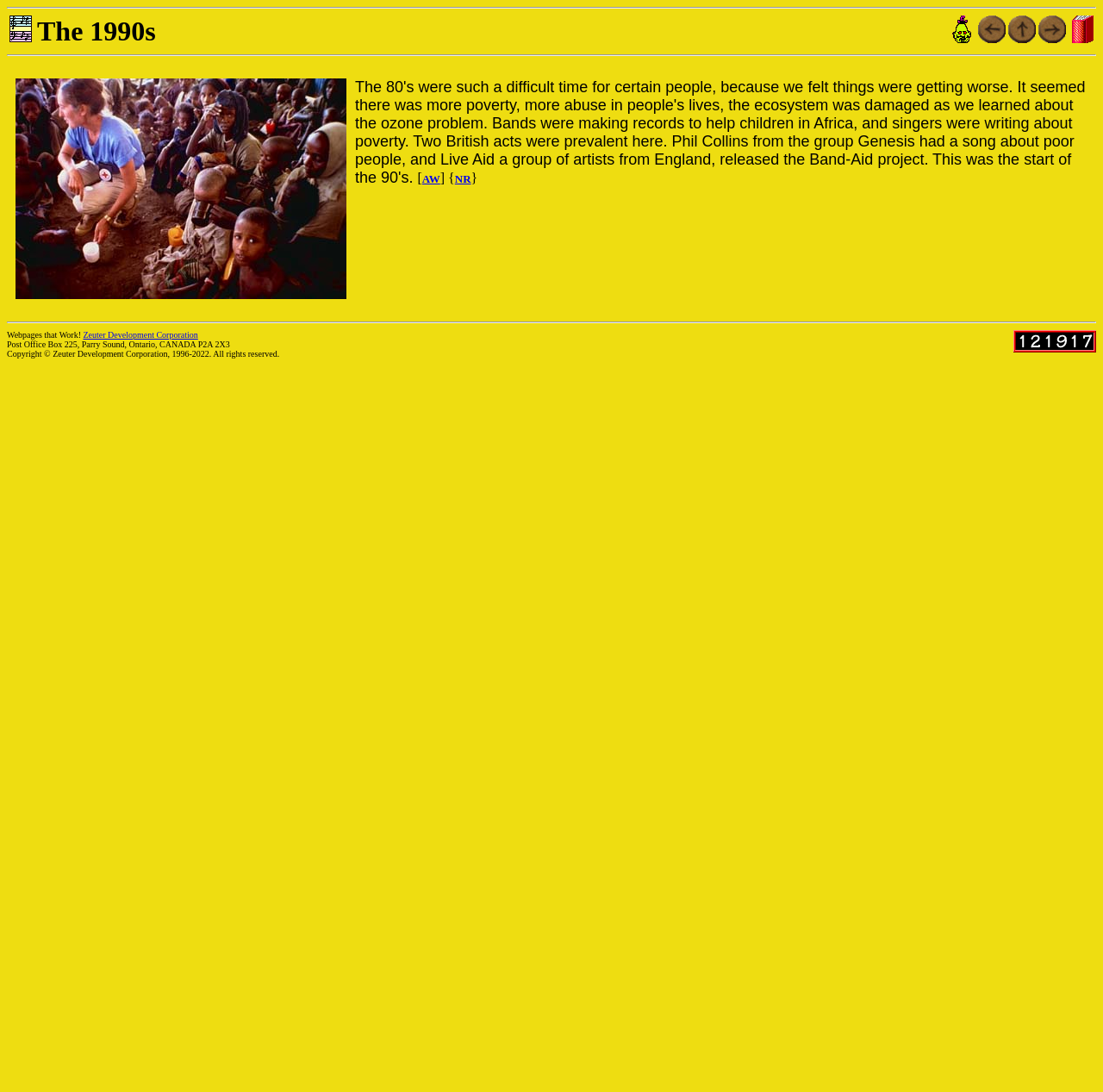What is the purpose of the 'counter' image?
Answer the question in a detailed and comprehensive manner.

The 'counter' image is likely a page counter, indicating the number of visitors or hits on the webpage, which is a common feature on websites.